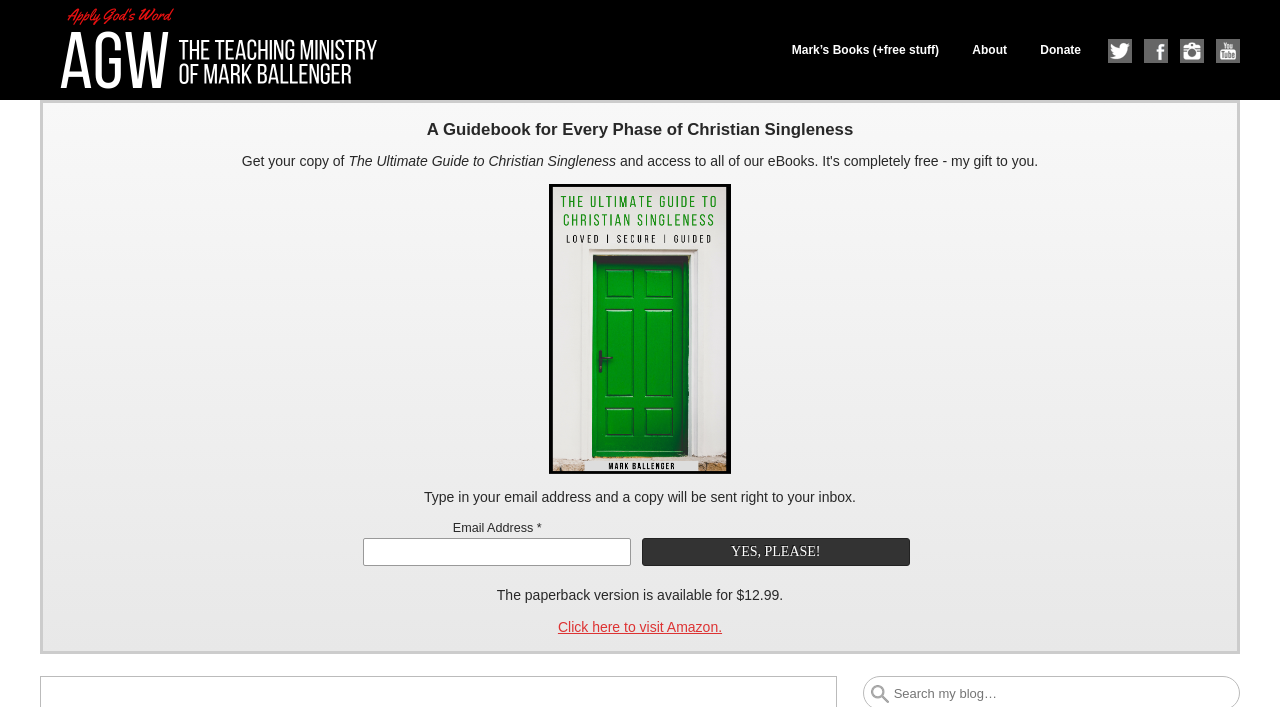Consider the image and give a detailed and elaborate answer to the question: 
What is the title of the Bible study?

The title of the Bible study can be found in the link that says 'Christian singleness Bible study', which is located below the image on the webpage.